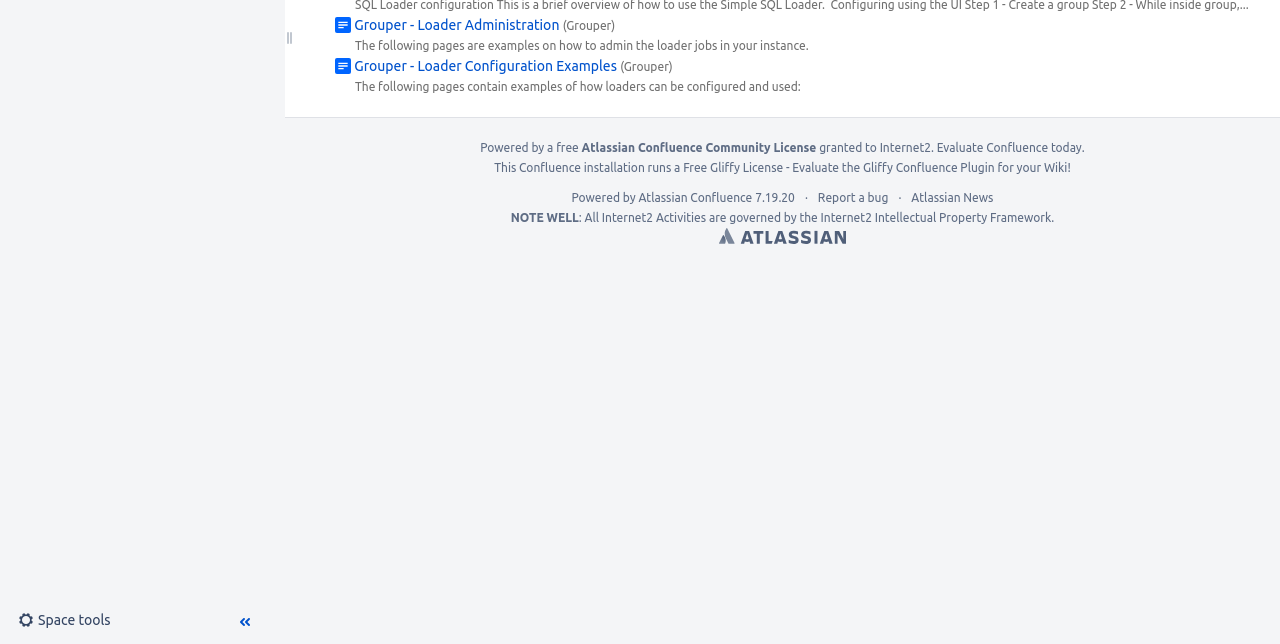Determine the bounding box for the described HTML element: "Grouper - Loader Administration". Ensure the coordinates are four float numbers between 0 and 1 in the format [left, top, right, bottom].

[0.277, 0.026, 0.437, 0.051]